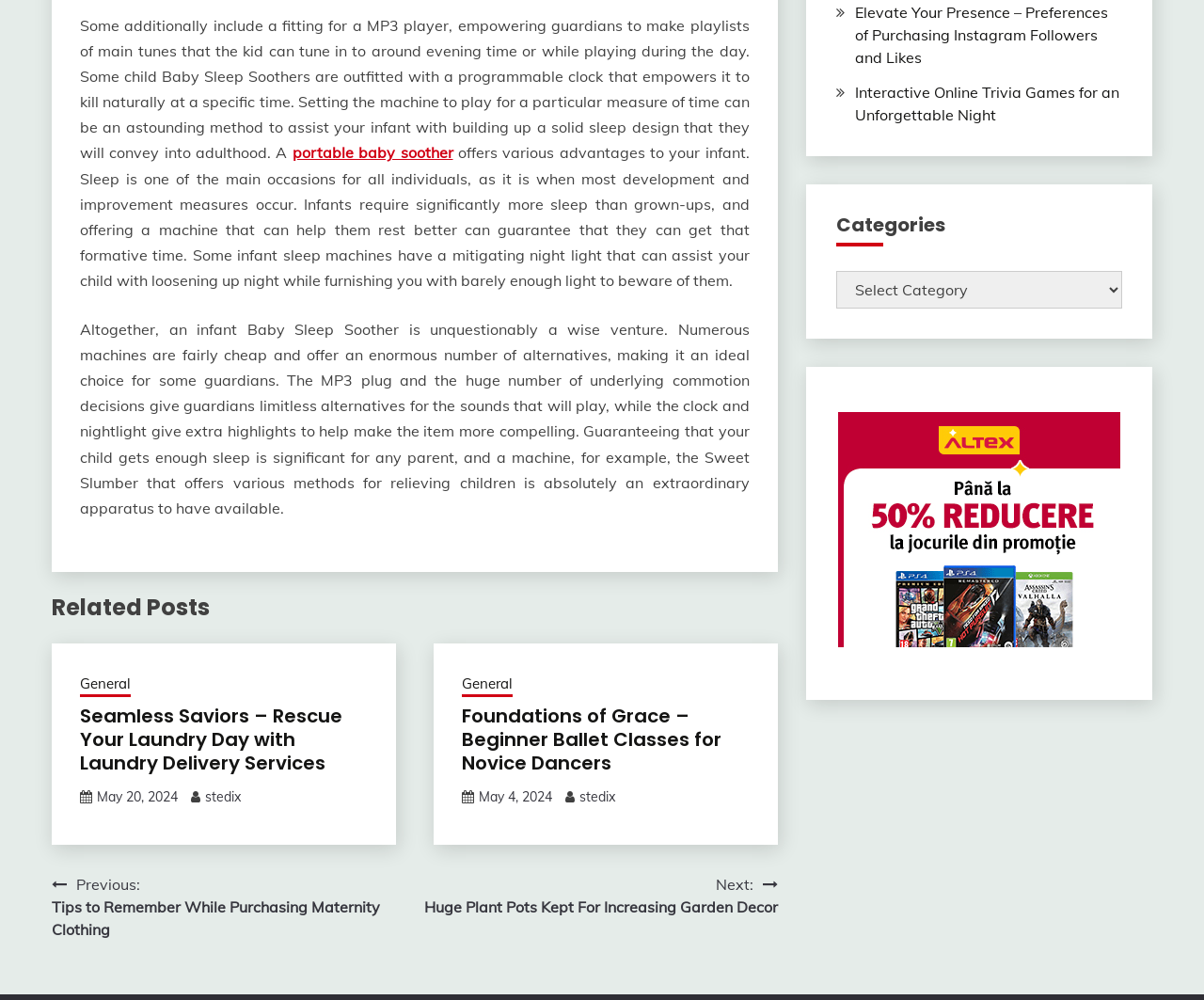Please identify the bounding box coordinates of the element's region that I should click in order to complete the following instruction: "click on 'portable baby soother'". The bounding box coordinates consist of four float numbers between 0 and 1, i.e., [left, top, right, bottom].

[0.243, 0.143, 0.376, 0.162]